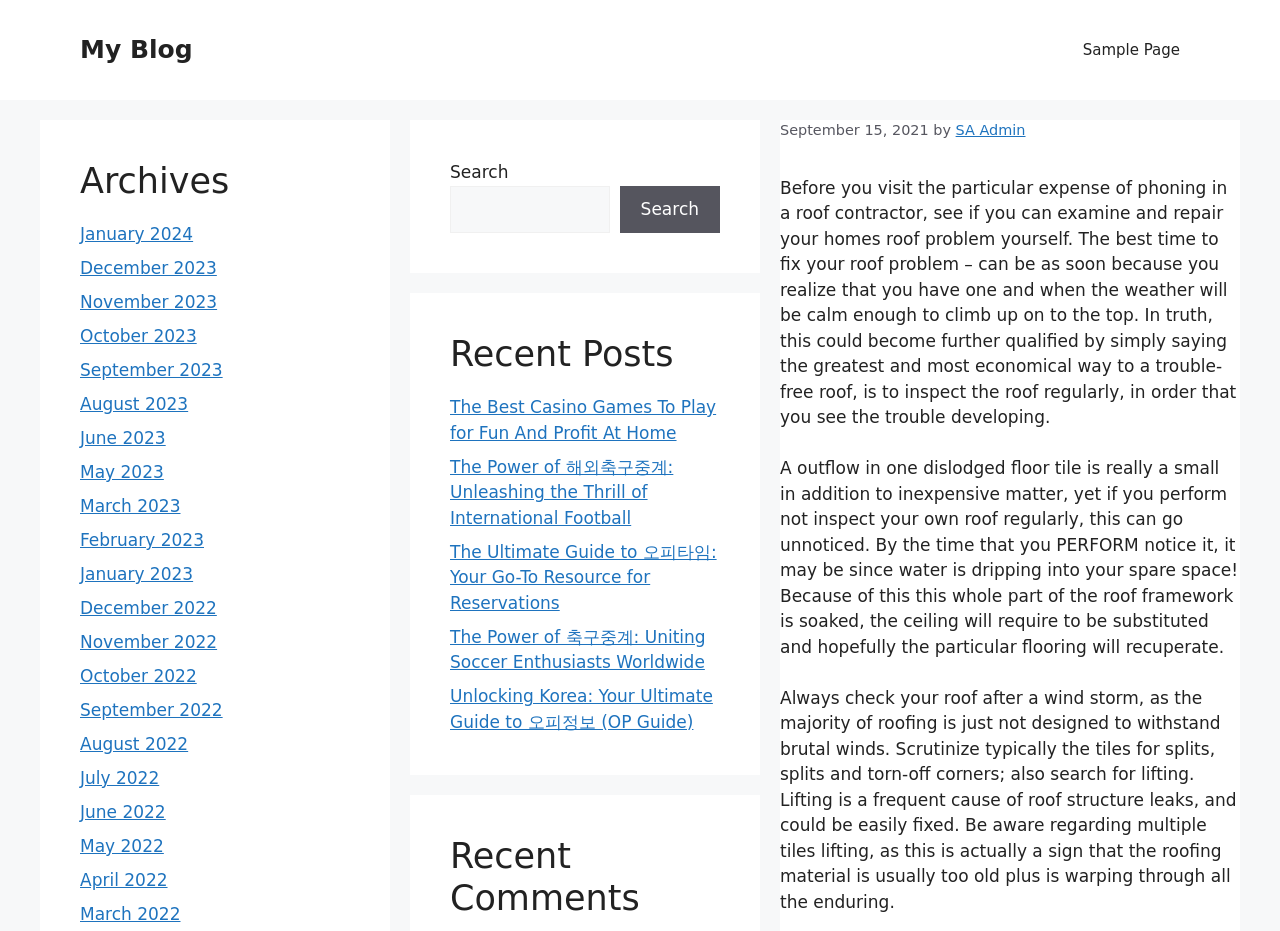Identify the bounding box coordinates of the clickable region necessary to fulfill the following instruction: "Read the 'Recent Posts'". The bounding box coordinates should be four float numbers between 0 and 1, i.e., [left, top, right, bottom].

[0.352, 0.358, 0.562, 0.403]